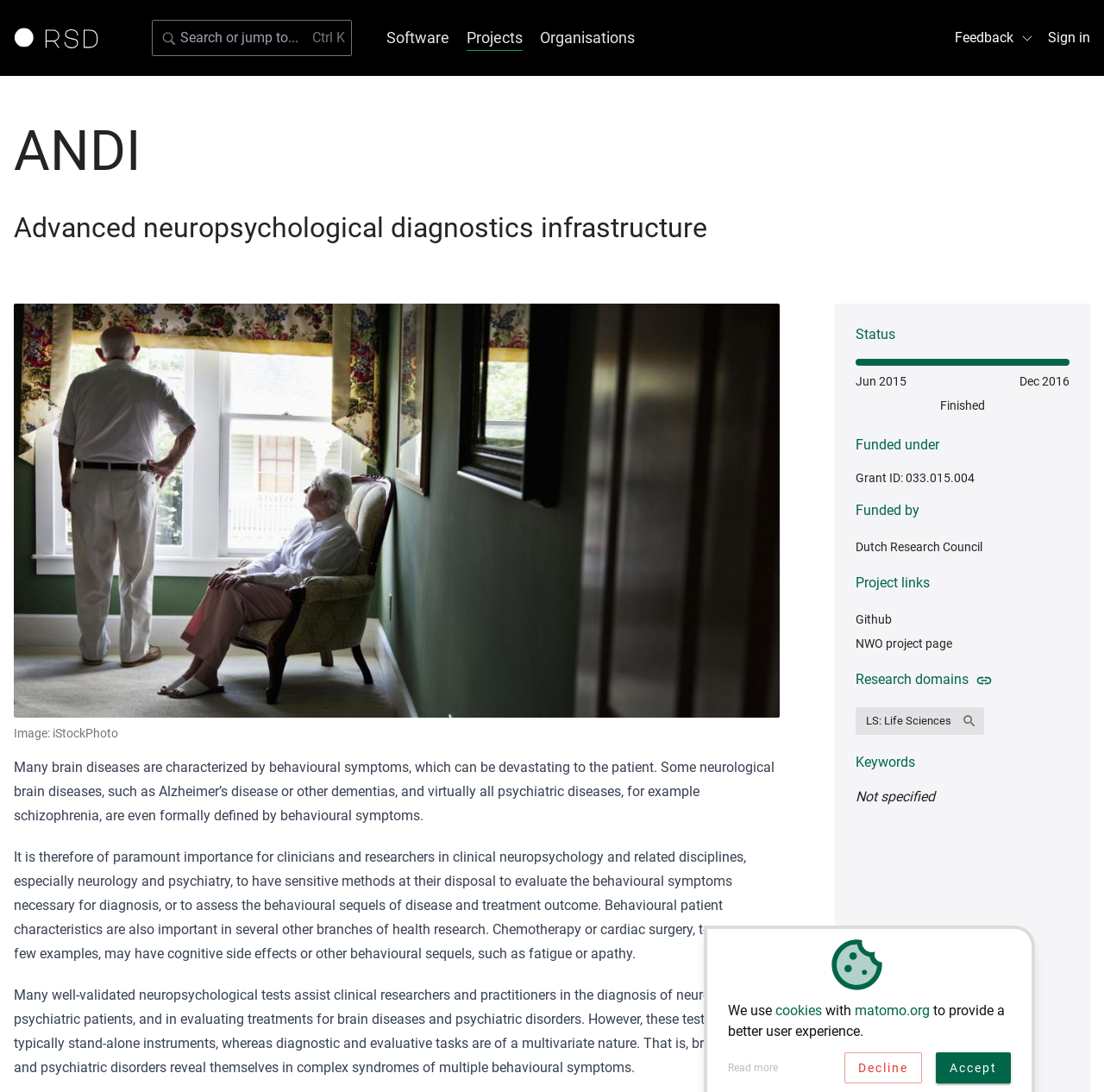Indicate the bounding box coordinates of the element that needs to be clicked to satisfy the following instruction: "Search for software". The coordinates should be four float numbers between 0 and 1, i.e., [left, top, right, bottom].

[0.138, 0.018, 0.319, 0.051]